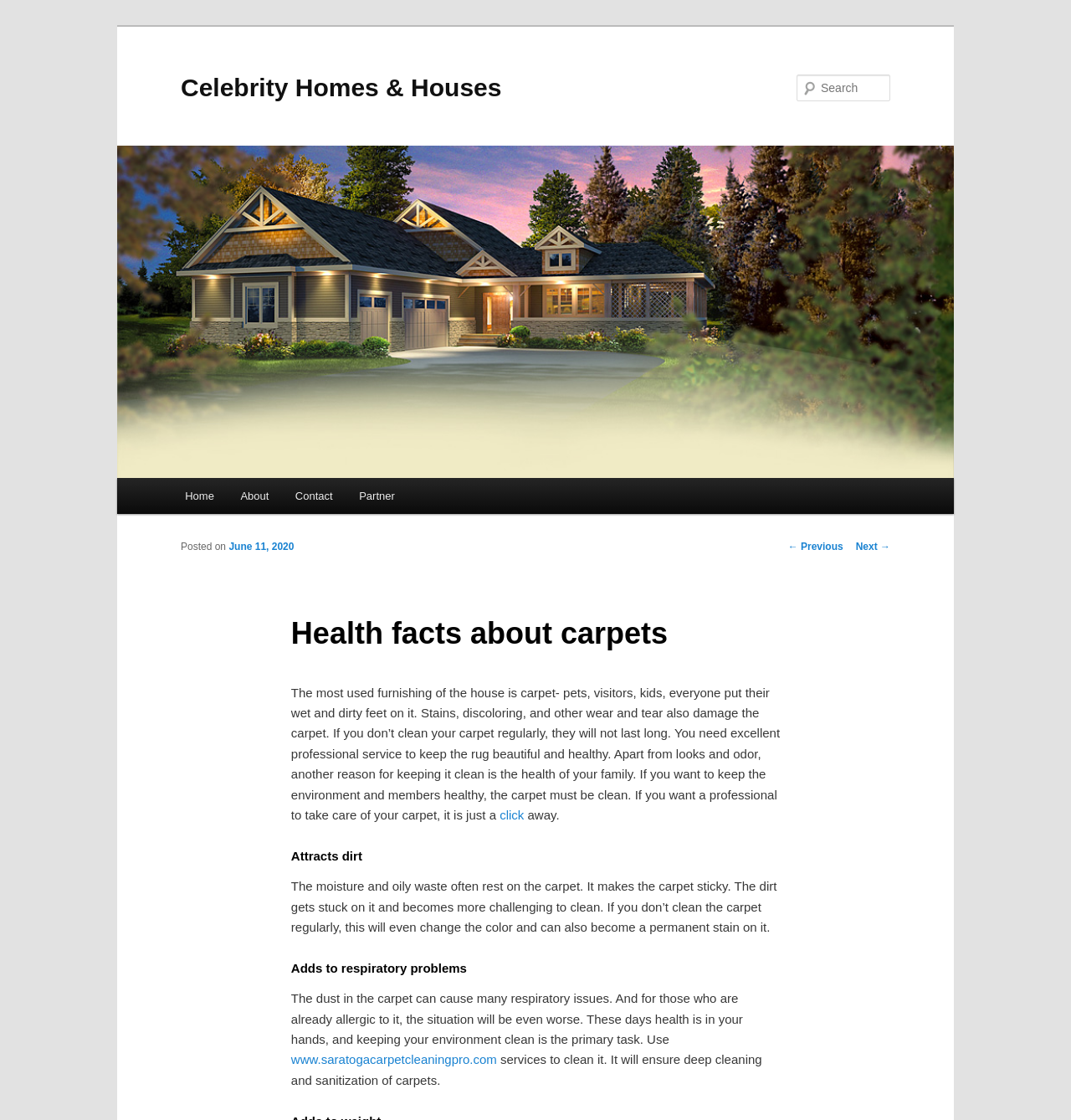Find the bounding box coordinates of the clickable area that will achieve the following instruction: "Click on Celebrity Homes & Houses".

[0.169, 0.066, 0.468, 0.09]